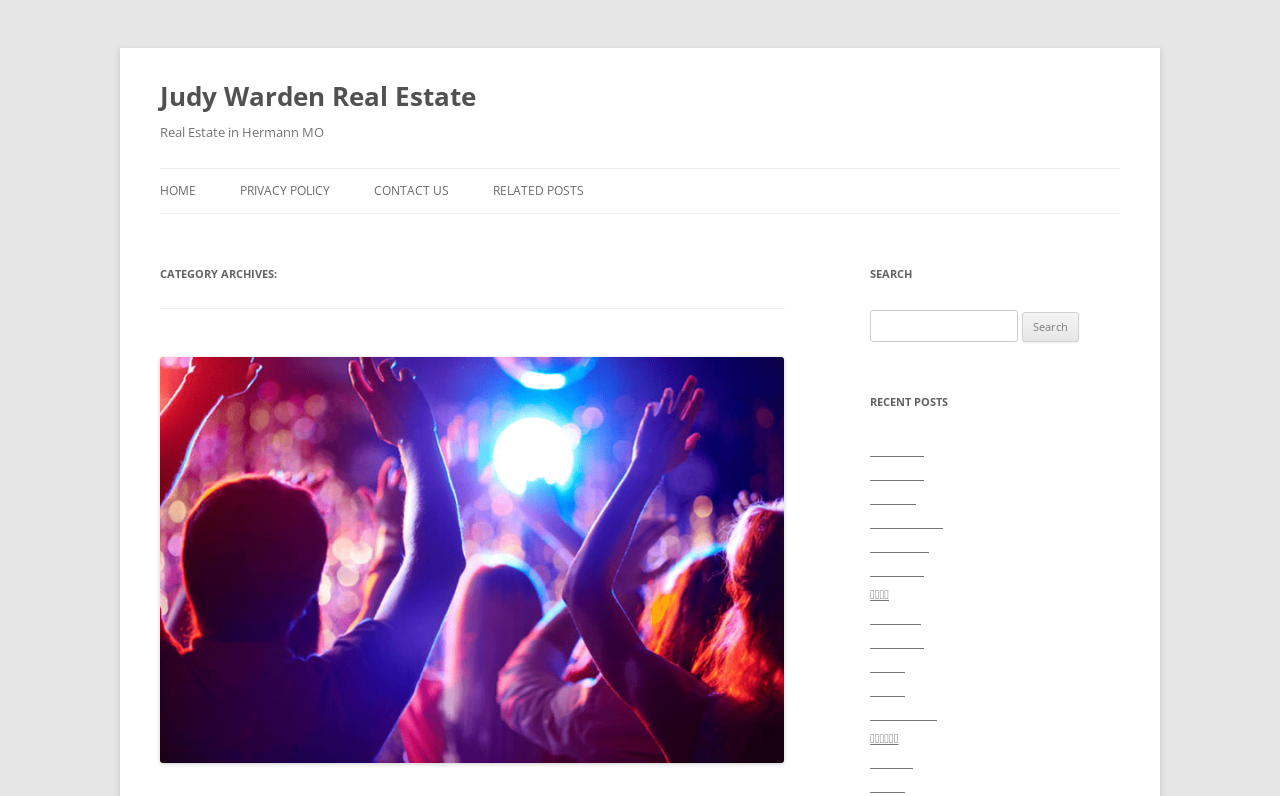What is the category of archives on this webpage?
Please use the image to provide a one-word or short phrase answer.

남자 밤 일자리